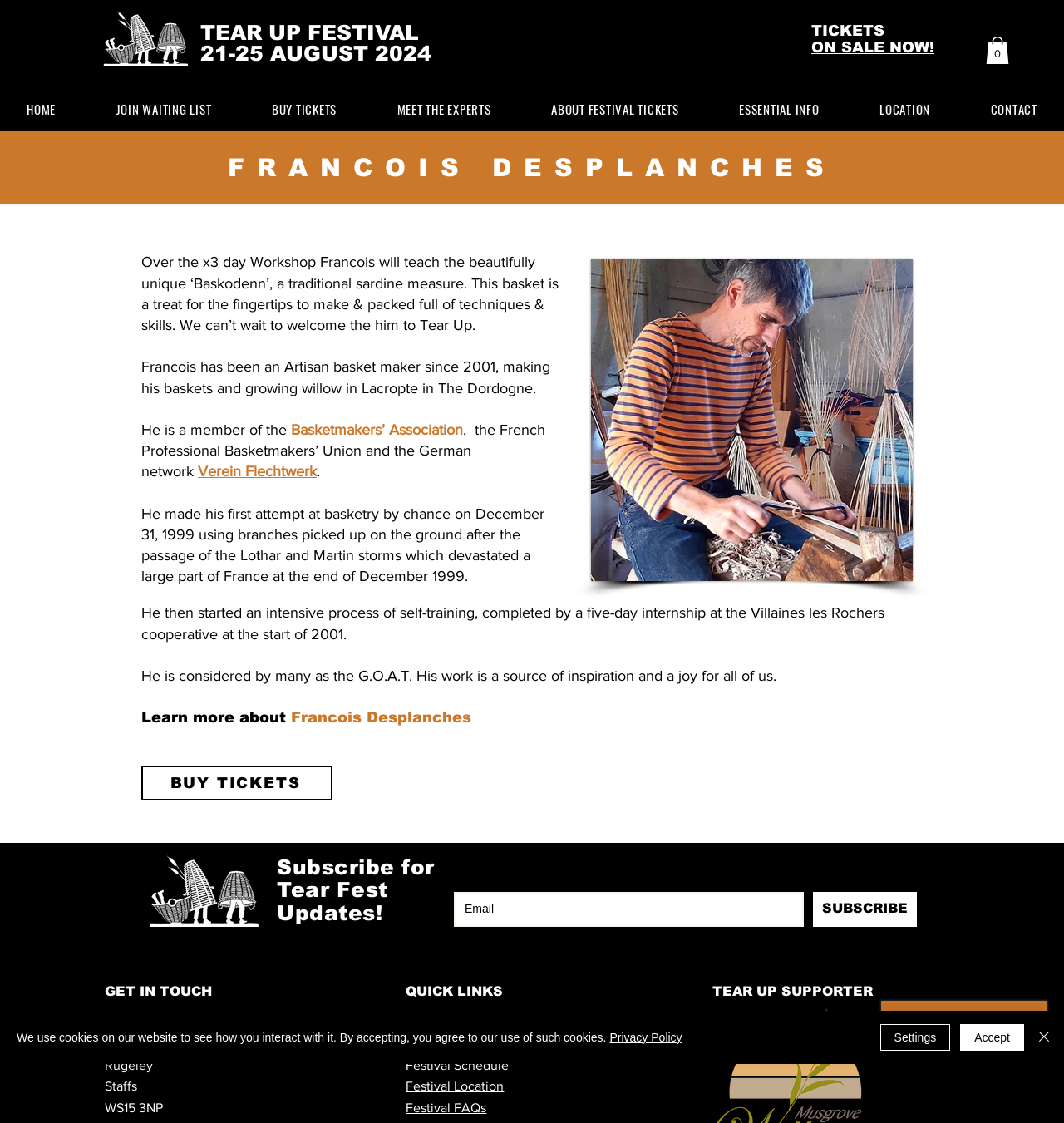Pinpoint the bounding box coordinates of the clickable area necessary to execute the following instruction: "View the 'Gallery' page". The coordinates should be given as four float numbers between 0 and 1, namely [left, top, right, bottom].

None